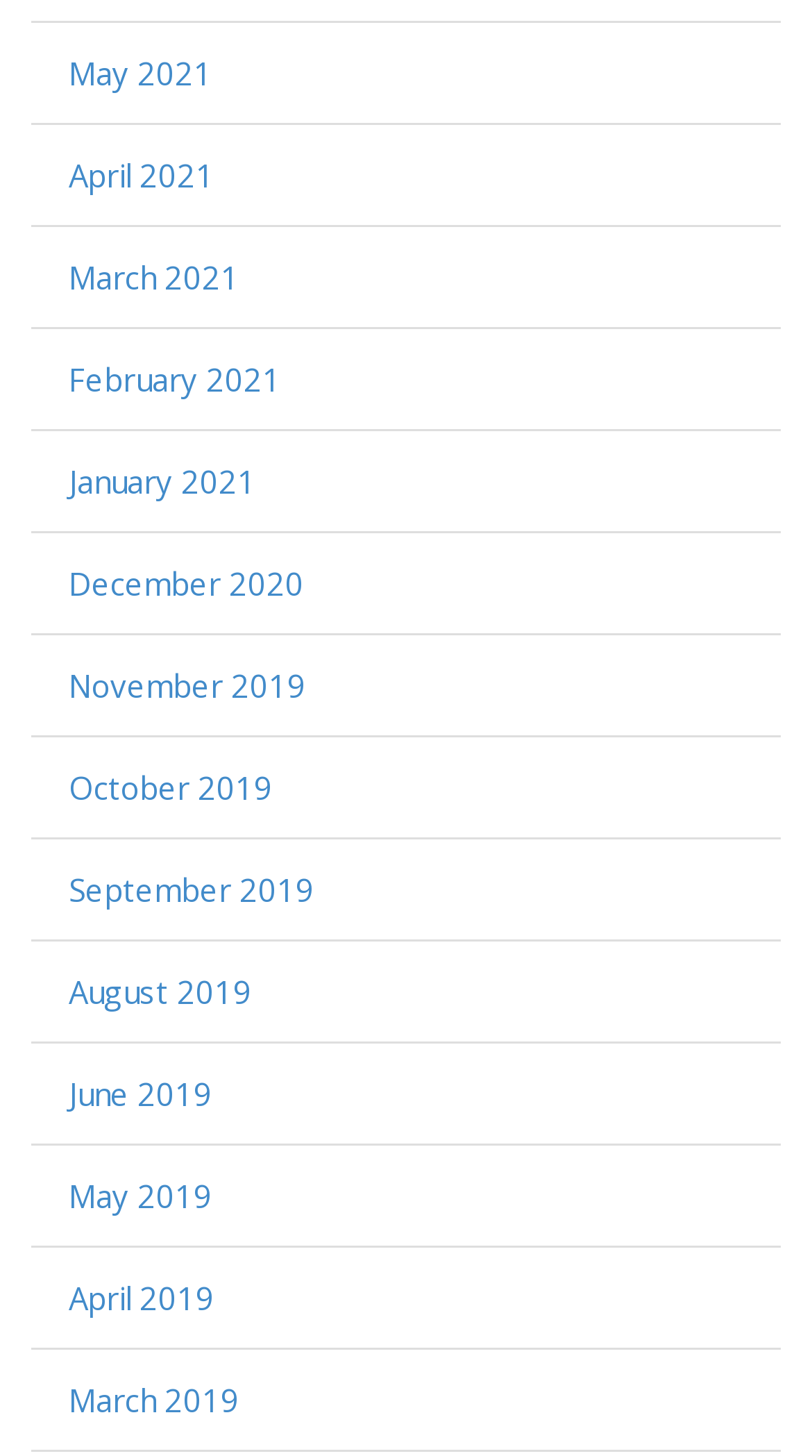Given the content of the image, can you provide a detailed answer to the question?
What is the most recent month listed?

By examining the list of links, I can see that the most recent month listed is 'May 2021', which is the first link in the list.